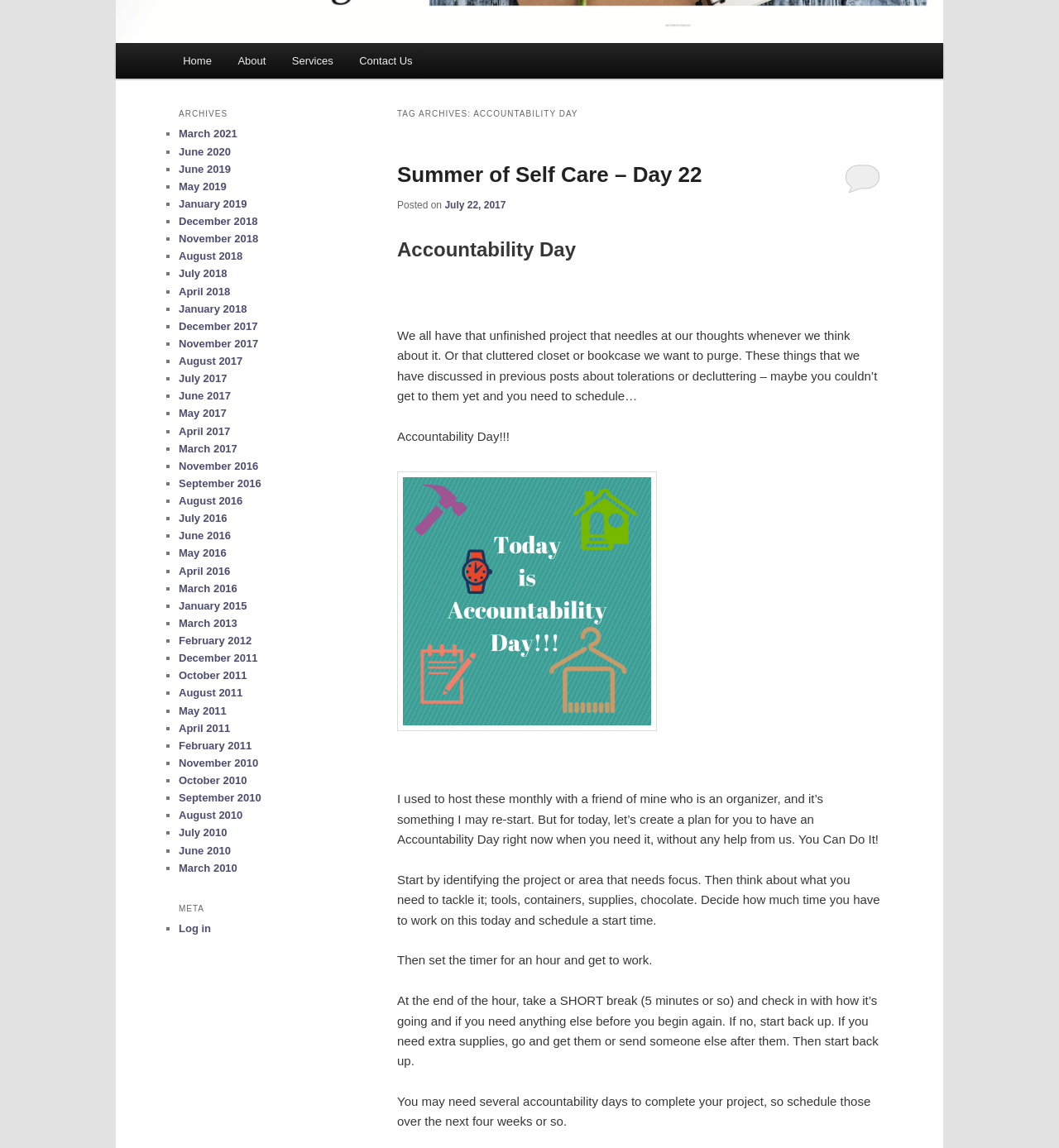Bounding box coordinates are specified in the format (top-left x, top-left y, bottom-right x, bottom-right y). All values are floating point numbers bounded between 0 and 1. Please provide the bounding box coordinate of the region this sentence describes: Elsevier Fingerprint Engine™

None